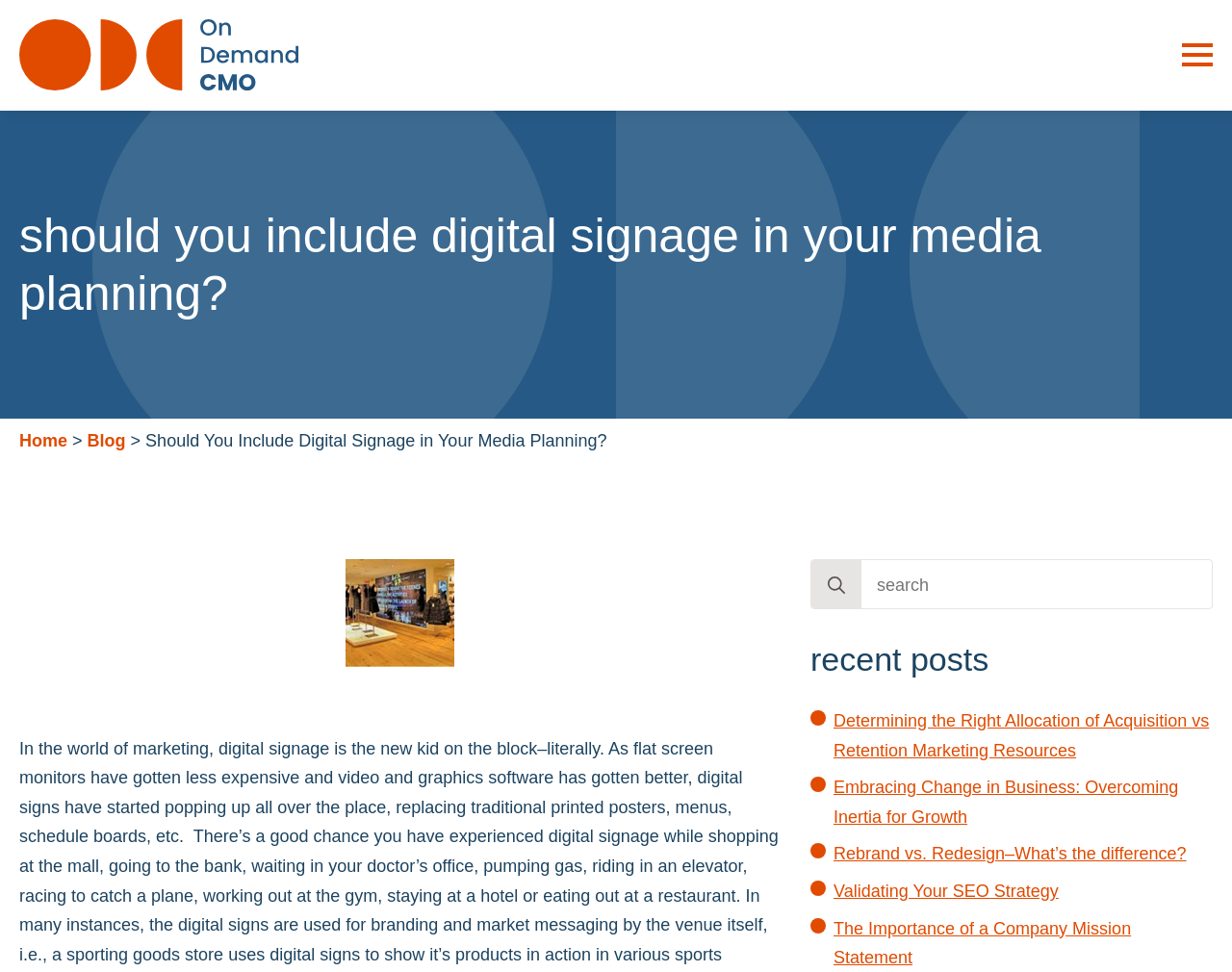Locate the bounding box coordinates of the element's region that should be clicked to carry out the following instruction: "Go to the home page". The coordinates need to be four float numbers between 0 and 1, i.e., [left, top, right, bottom].

[0.016, 0.443, 0.055, 0.463]